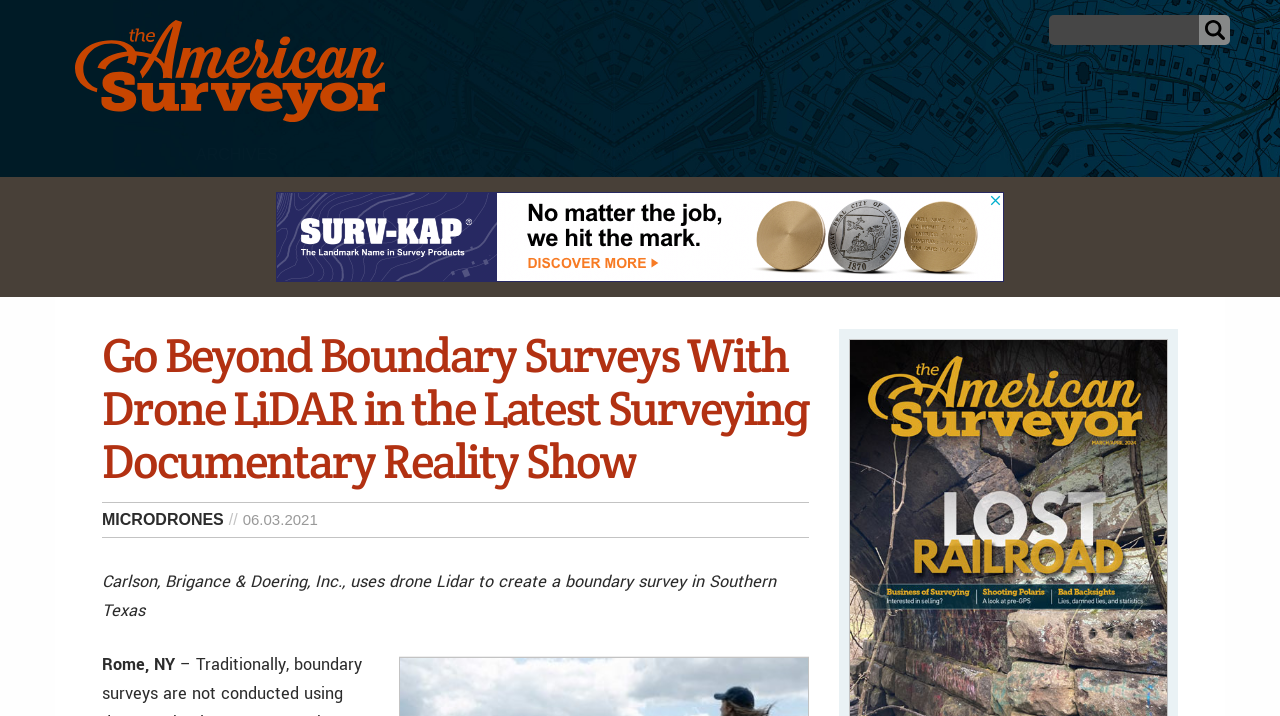Can you extract the headline from the webpage for me?

Go Beyond Boundary Surveys With Drone LiDAR in the Latest Surveying Documentary Reality Show